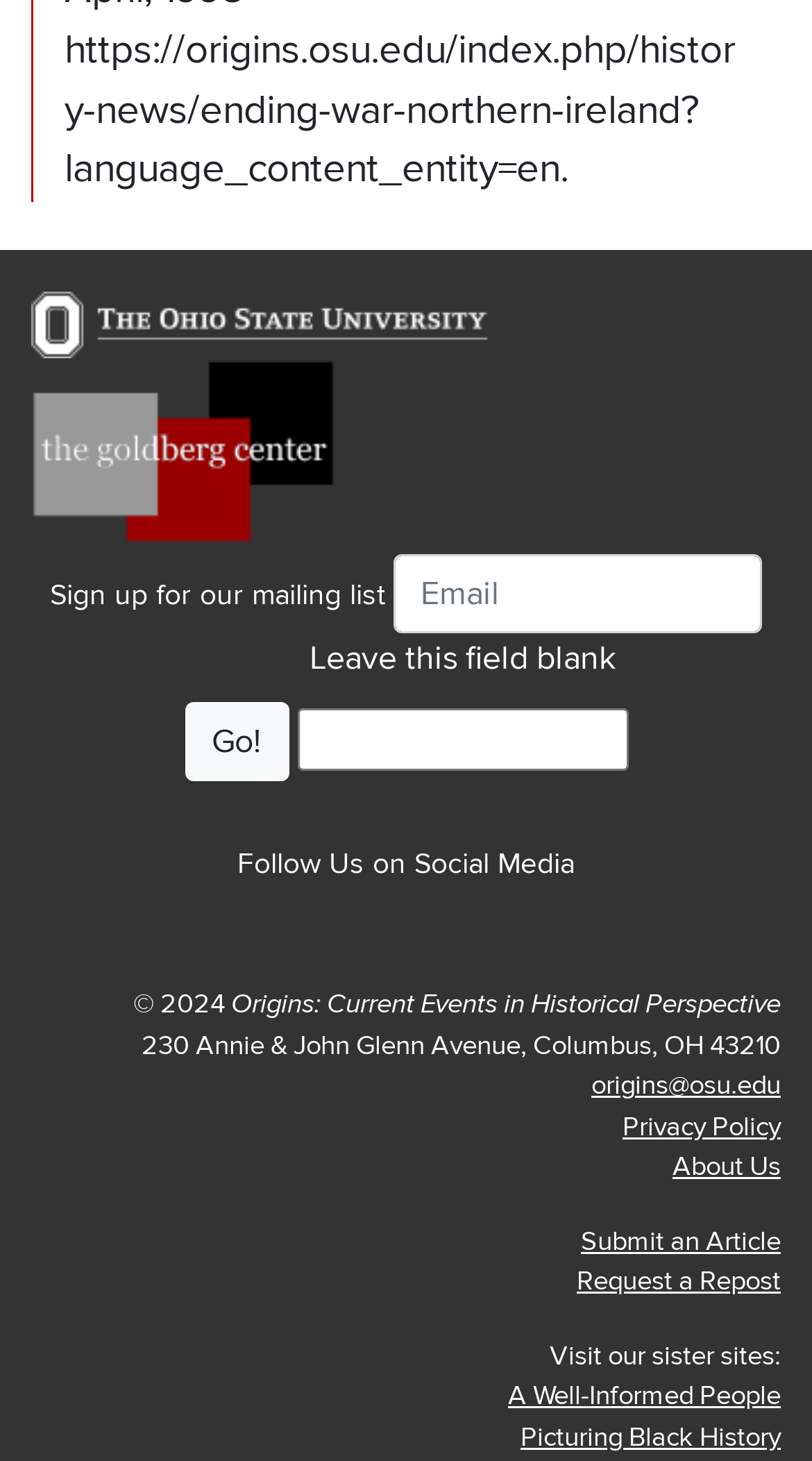What is the address of the Origins office?
Based on the image, answer the question with as much detail as possible.

The static text '230 Annie & John Glenn Avenue, Columbus, OH 43210' is present on the webpage, which indicates the address of the Origins office.